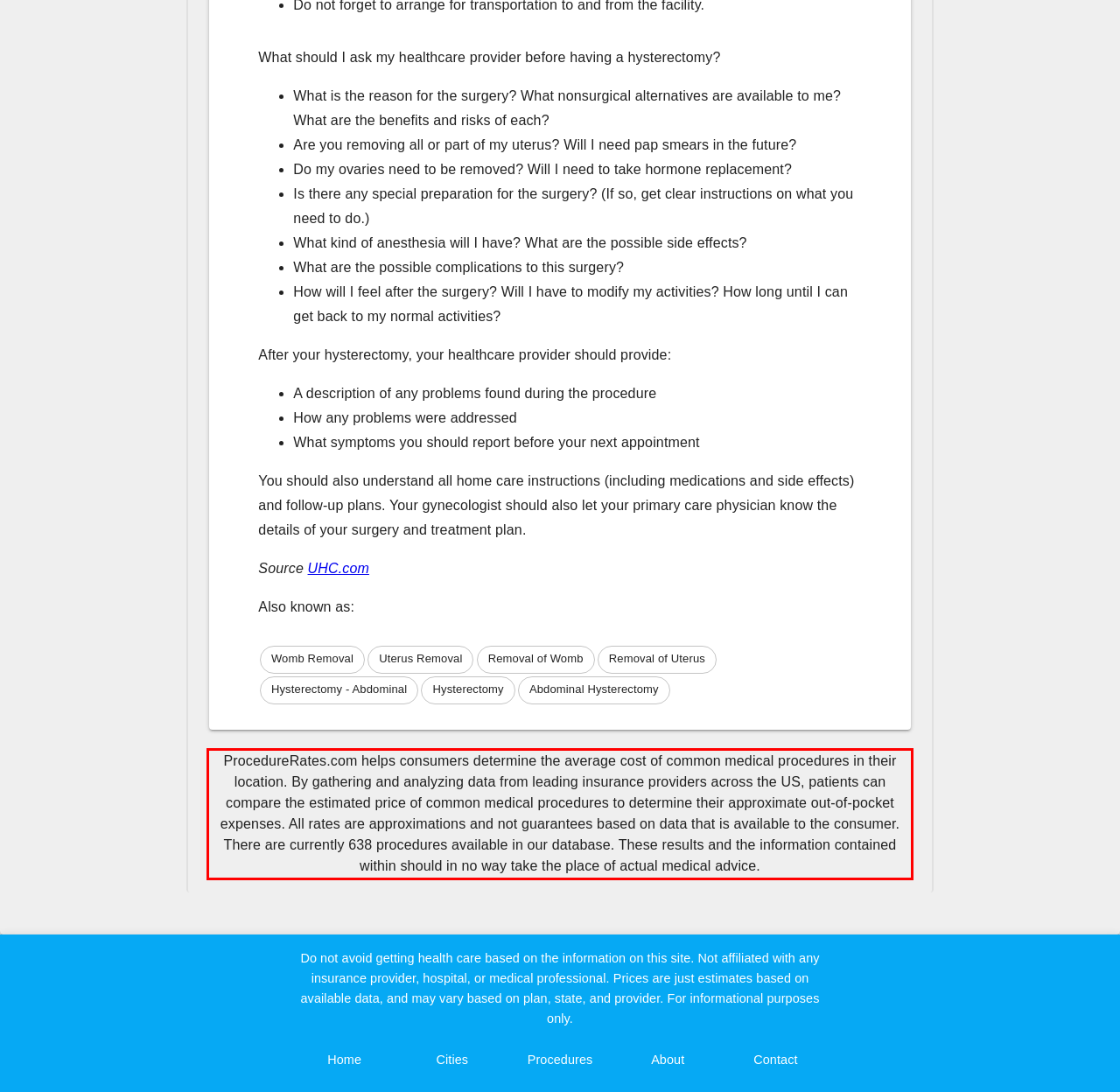In the given screenshot, locate the red bounding box and extract the text content from within it.

ProcedureRates.com helps consumers determine the average cost of common medical procedures in their location. By gathering and analyzing data from leading insurance providers across the US, patients can compare the estimated price of common medical procedures to determine their approximate out-of-pocket expenses. All rates are approximations and not guarantees based on data that is available to the consumer. There are currently 638 procedures available in our database. These results and the information contained within should in no way take the place of actual medical advice.